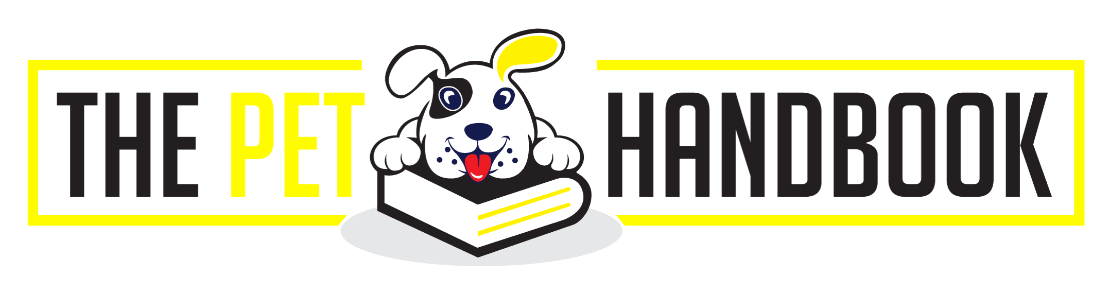How many words are in the title of the logo?
Look at the image and answer the question using a single word or phrase.

2